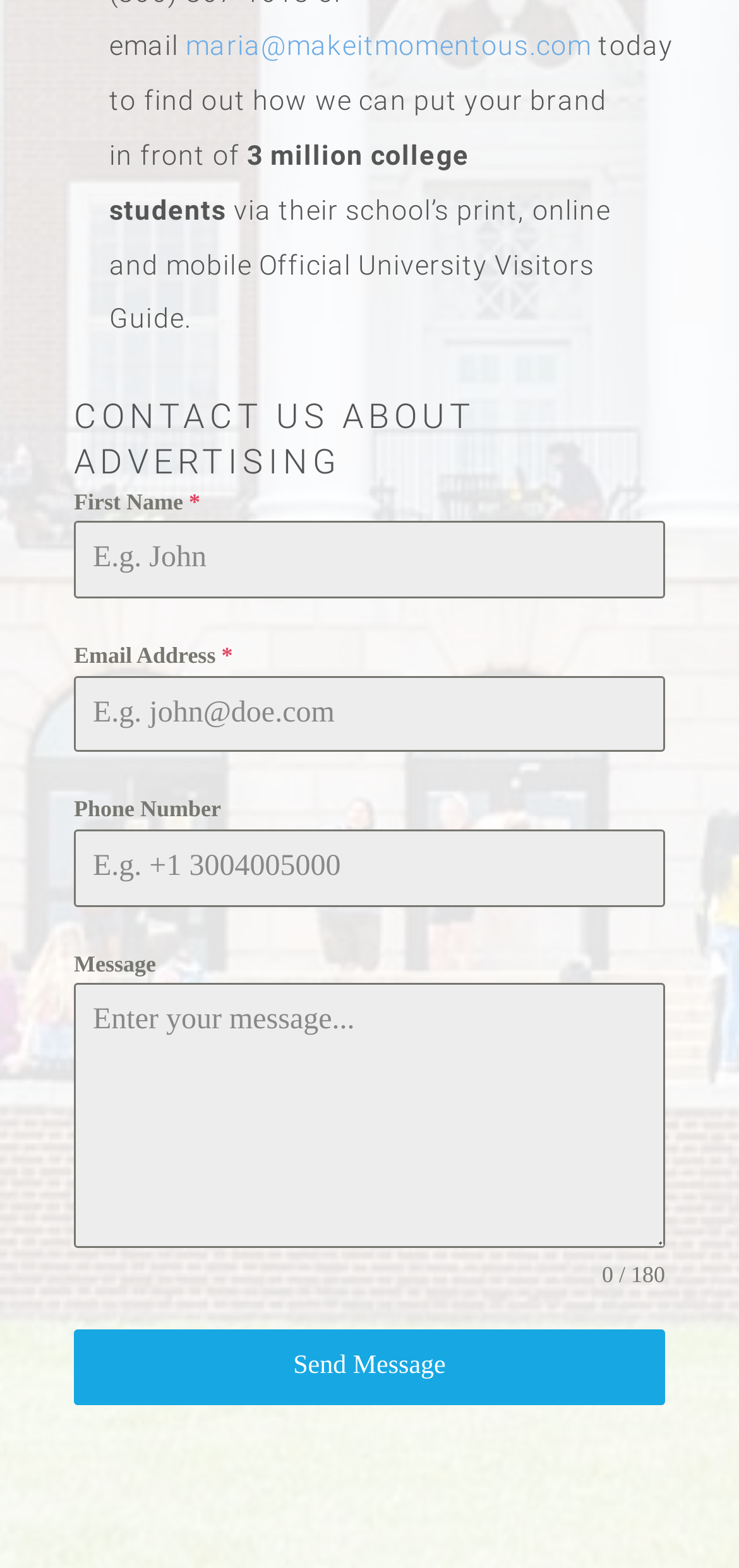How many college students can be reached?
Examine the webpage screenshot and provide an in-depth answer to the question.

I found the number of college students that can be reached by reading the static text element with the text '3 million college students' which is located near the top of the webpage.